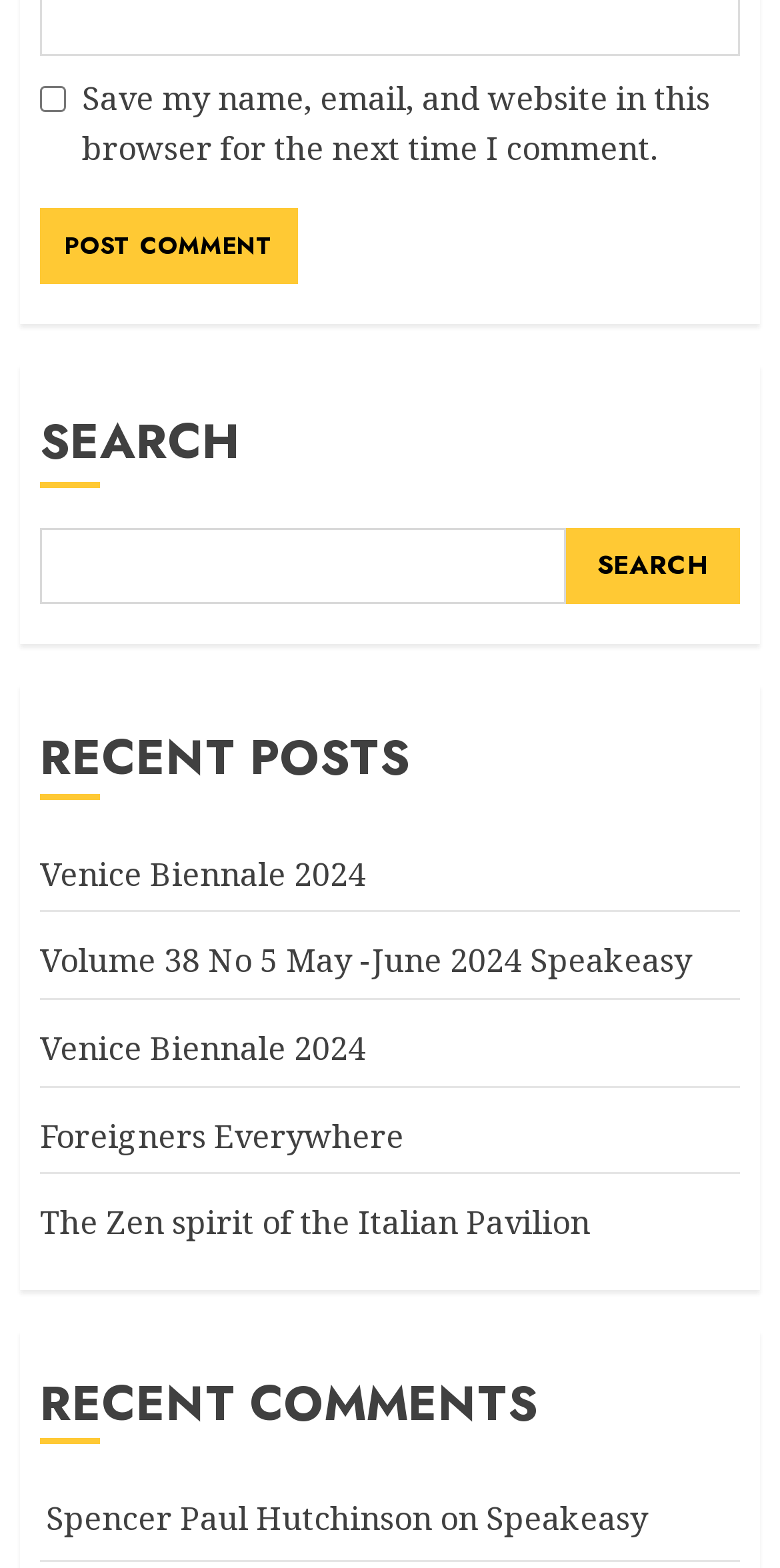What is the label of the checkbox?
Based on the image, answer the question in a detailed manner.

The checkbox has a label 'Save my name, email, and website in this browser for the next time I comment.' which indicates its purpose.